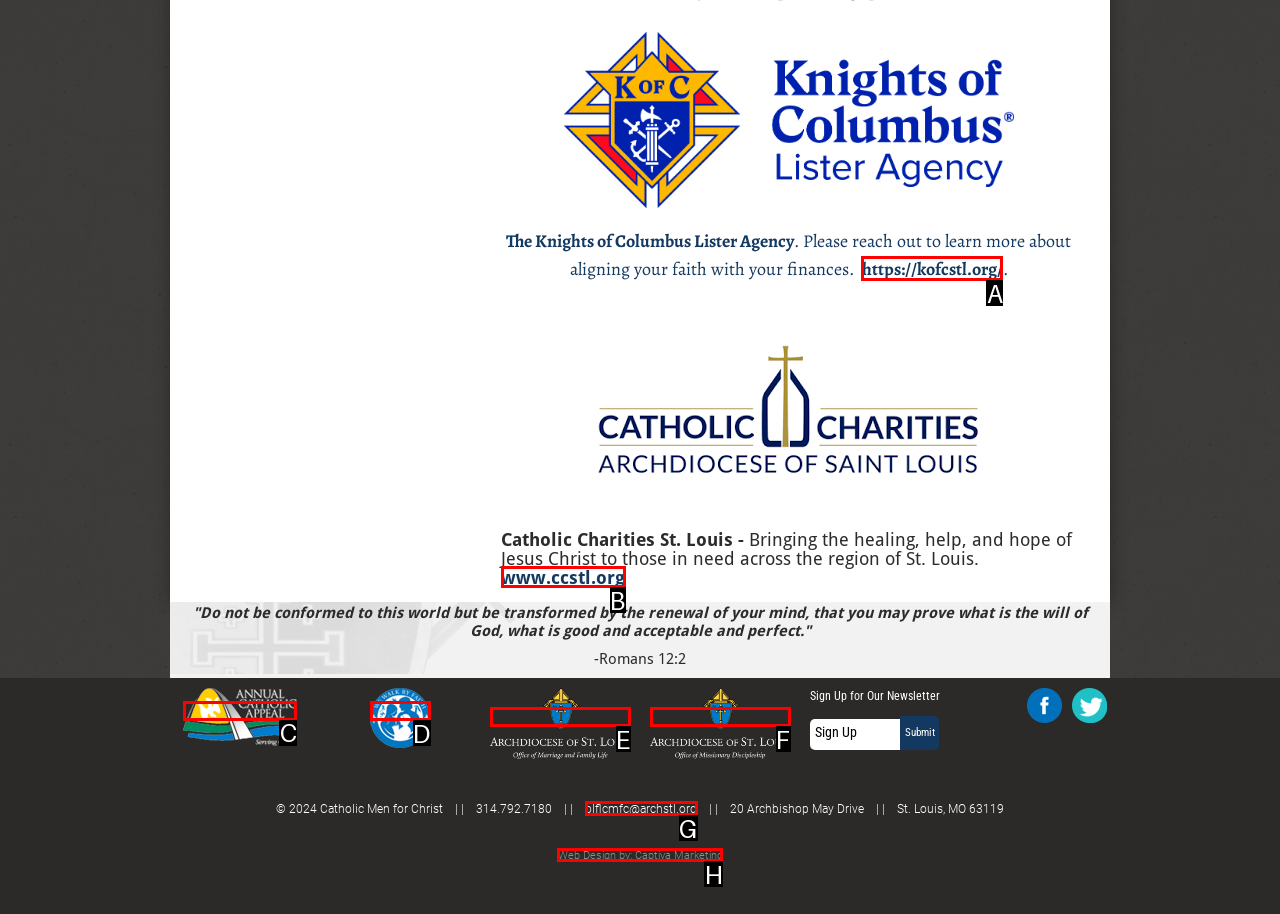Select the option I need to click to accomplish this task: View the Annual Catholic Appeal webpage
Provide the letter of the selected choice from the given options.

C